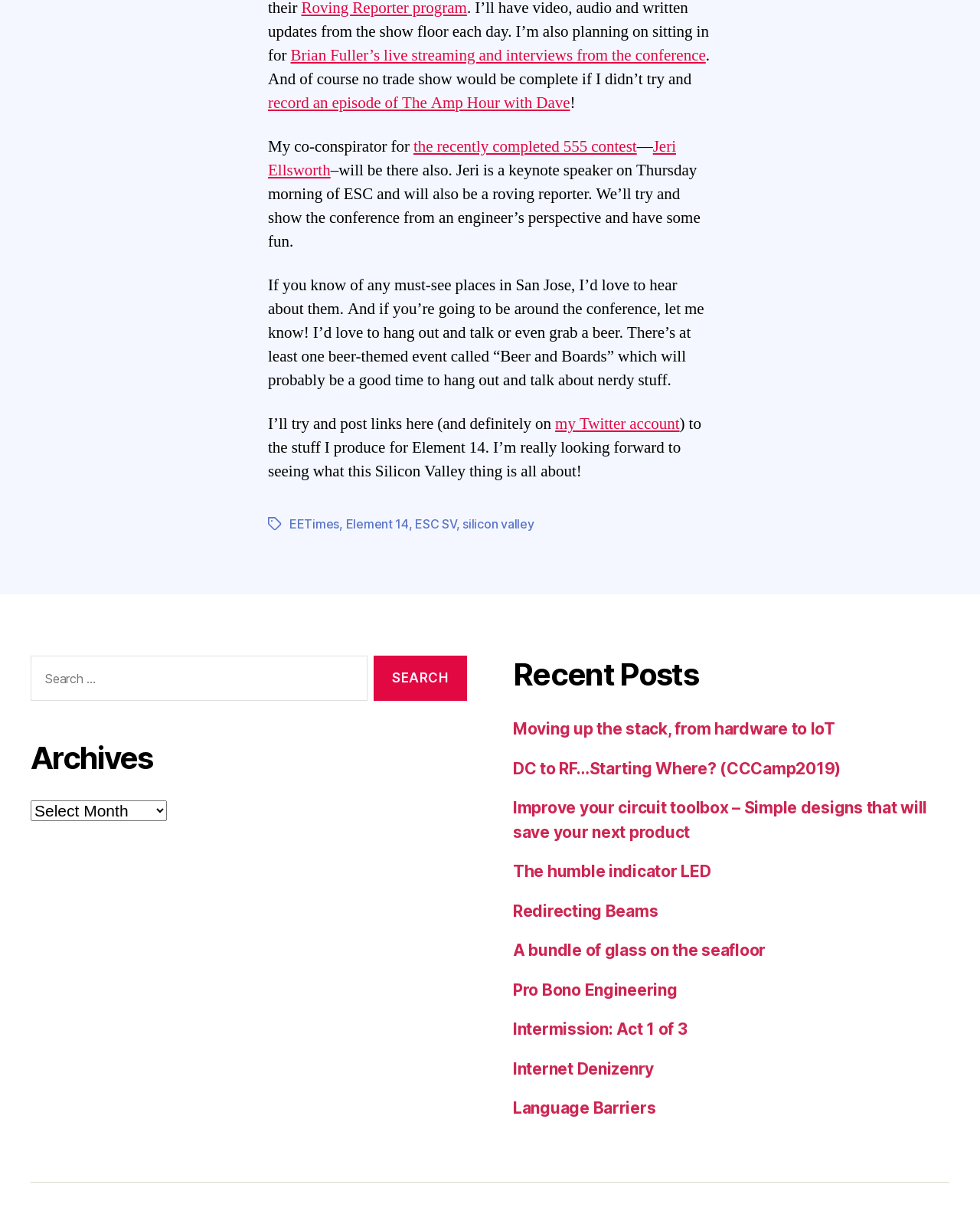Respond with a single word or phrase to the following question:
How many links are there in the 'Recent Posts' section?

9